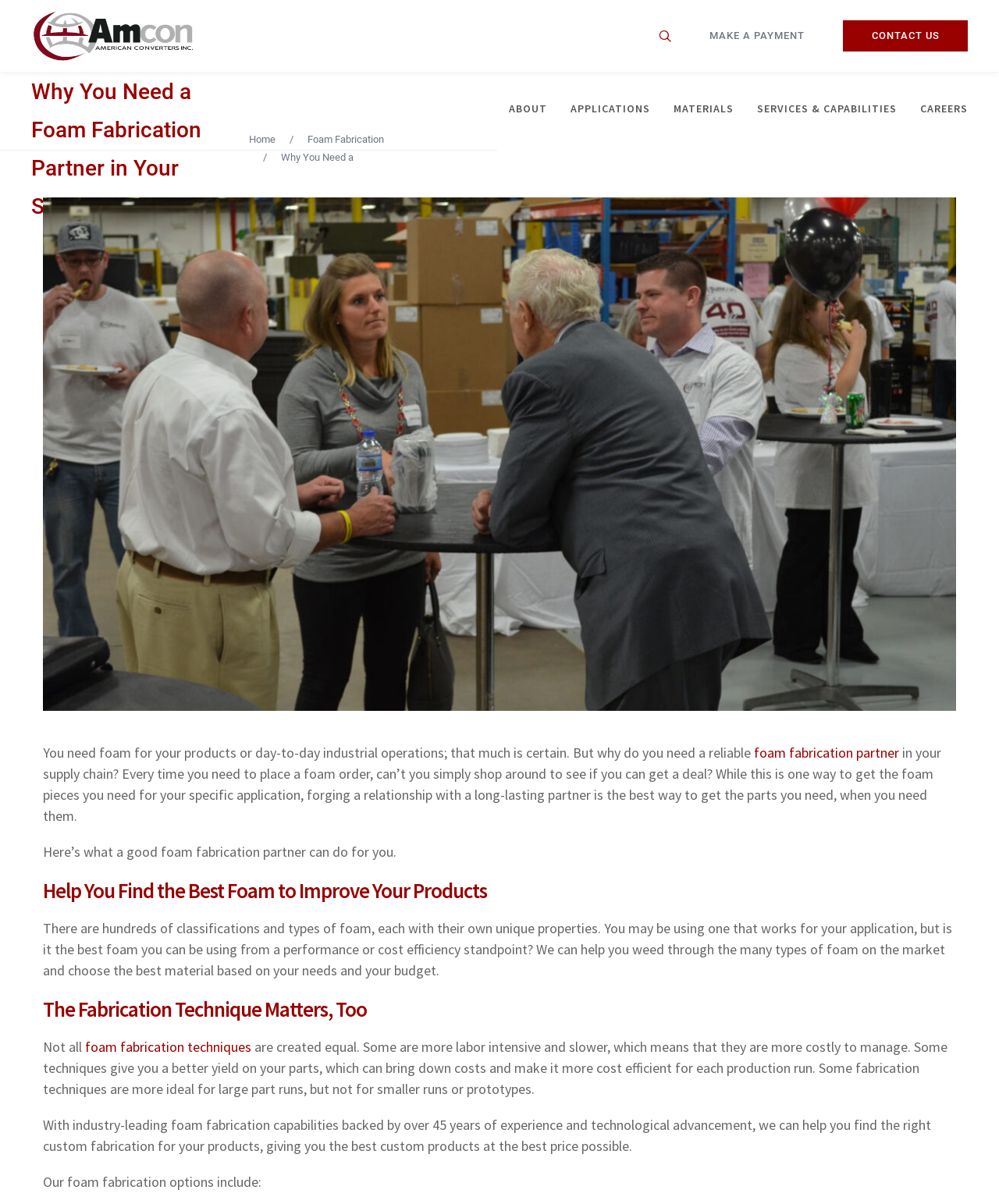Respond with a single word or phrase to the following question:
What is the company name?

Amcon Foam